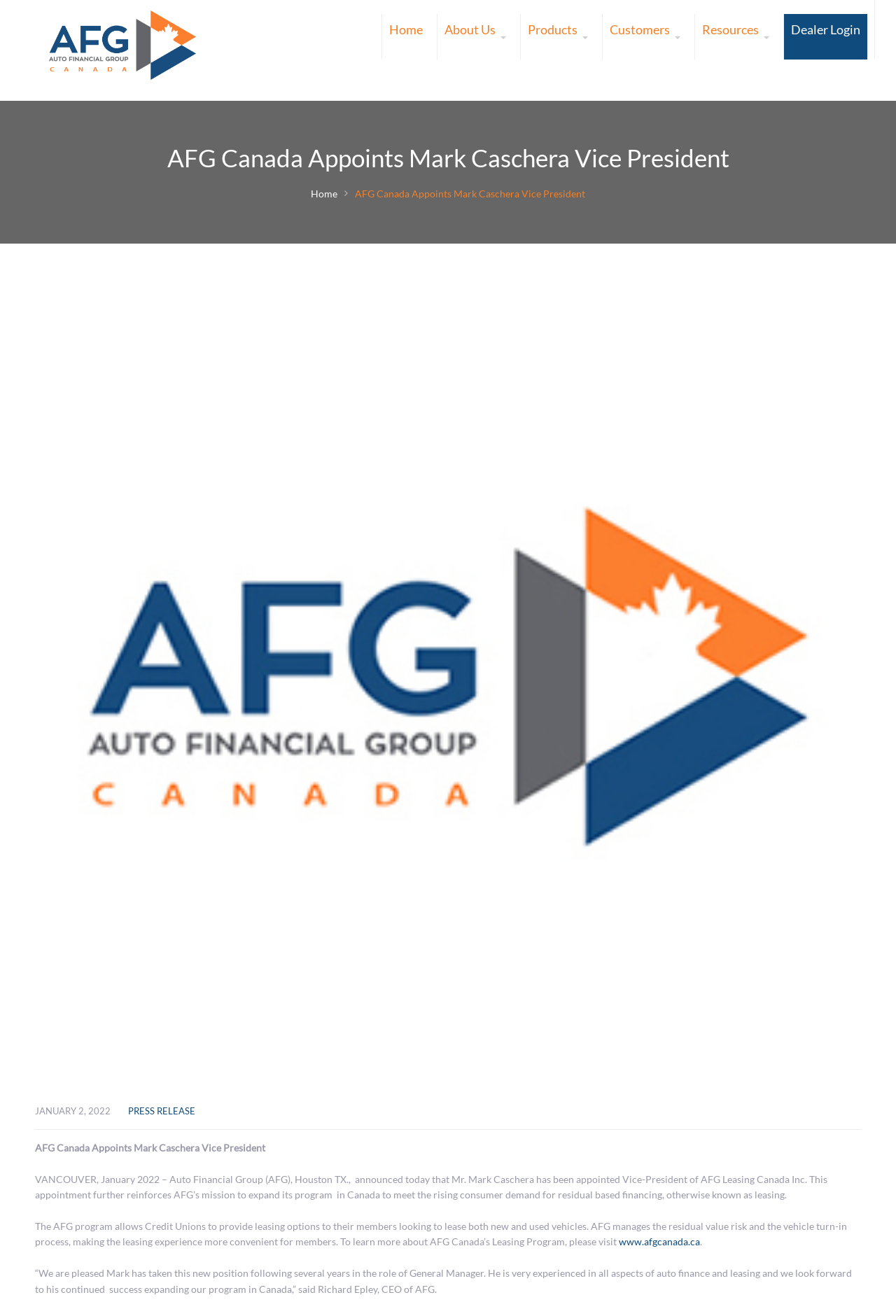Can you find the bounding box coordinates for the element to click on to achieve the instruction: "Learn more about AFG Canada’s Leasing Program at www.afgcanada.ca"?

[0.691, 0.939, 0.781, 0.948]